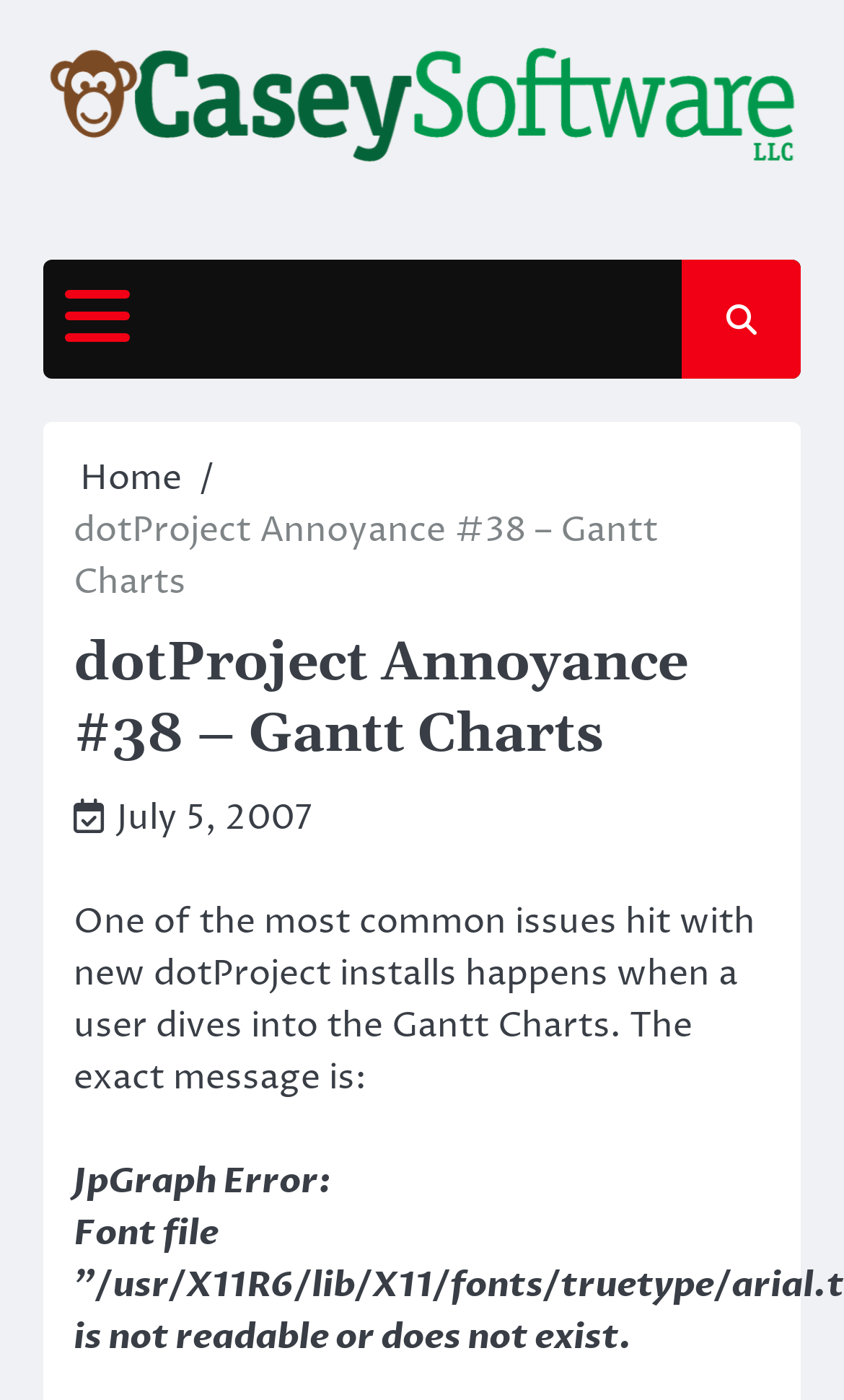Provide the bounding box coordinates of the HTML element described as: "alt="Caseysoftware"". The bounding box coordinates should be four float numbers between 0 and 1, i.e., [left, top, right, bottom].

[0.051, 0.031, 0.949, 0.13]